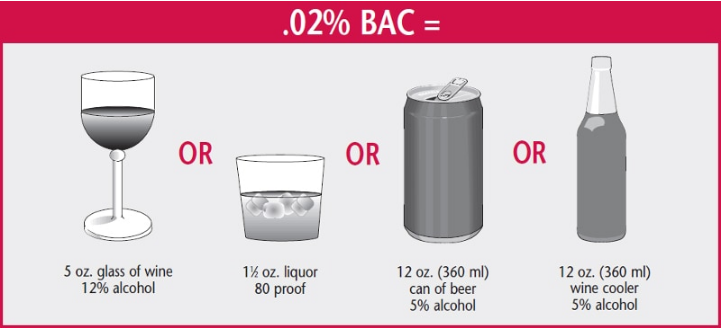Describe all the elements visible in the image meticulously.

The image illustrates the concept of alcohol equivalency for reaching a blood alcohol concentration (BAC) of 0.02%. It features four different alcoholic beverages, each depicted with corresponding details. 

1. A glass of wine—specifically 5 ounces—at 12% alcohol content.
2. A short glass containing 1.5 ounces of liquor, labeled as 80 proof, indicating a higher alcohol percentage.
3. A standard can of beer, 12 ounces in size, with 5% alcohol content.
4. A 12-ounce wine cooler, also at 5% alcohol content, offering a sweet alternative.

The layout emphasizes the different forms of alcoholic drinks that can contribute to the same level of intoxication, providing useful information for understanding alcohol consumption and its effects.